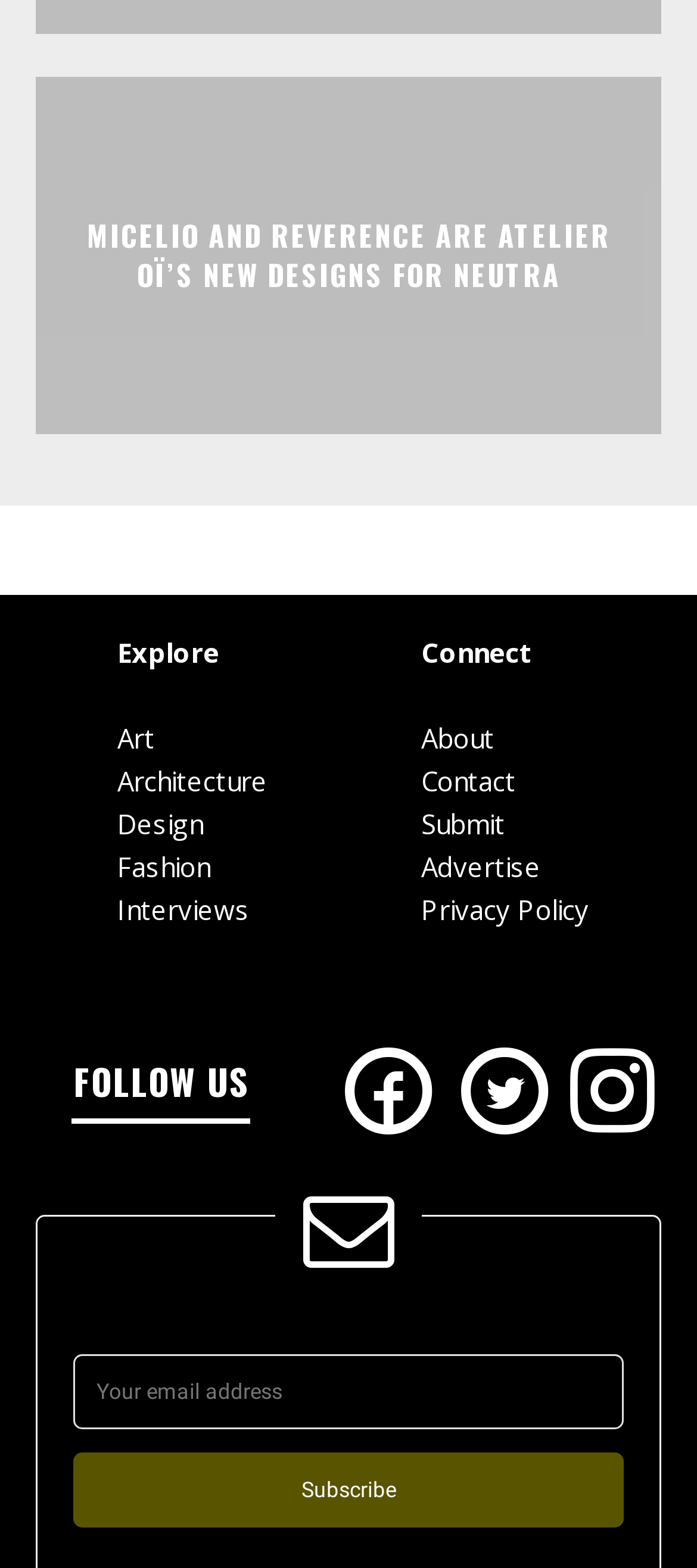Pinpoint the bounding box coordinates of the area that must be clicked to complete this instruction: "Enter email address to subscribe".

[0.105, 0.864, 0.895, 0.912]